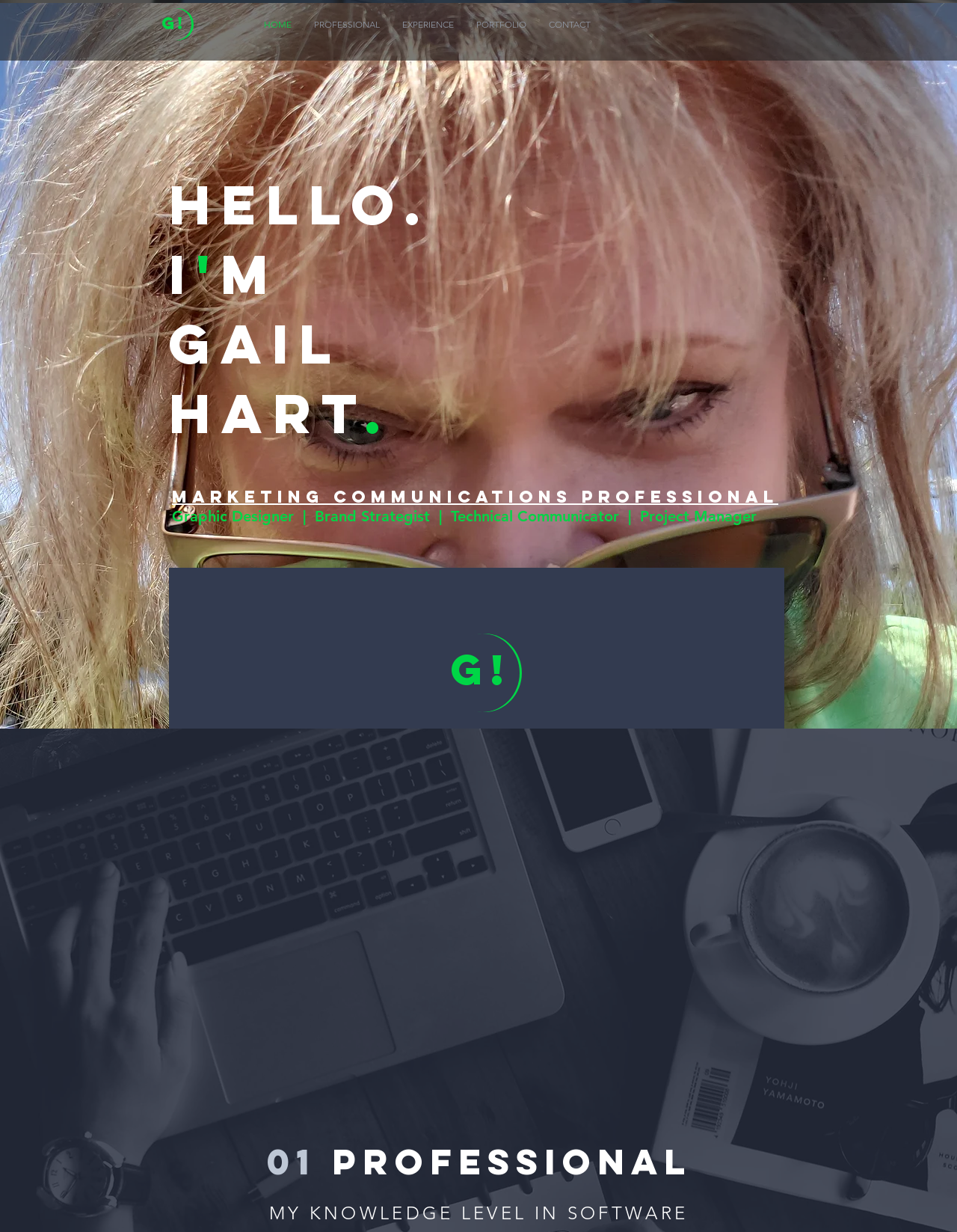How many navigation links are there?
Refer to the image and provide a one-word or short phrase answer.

5